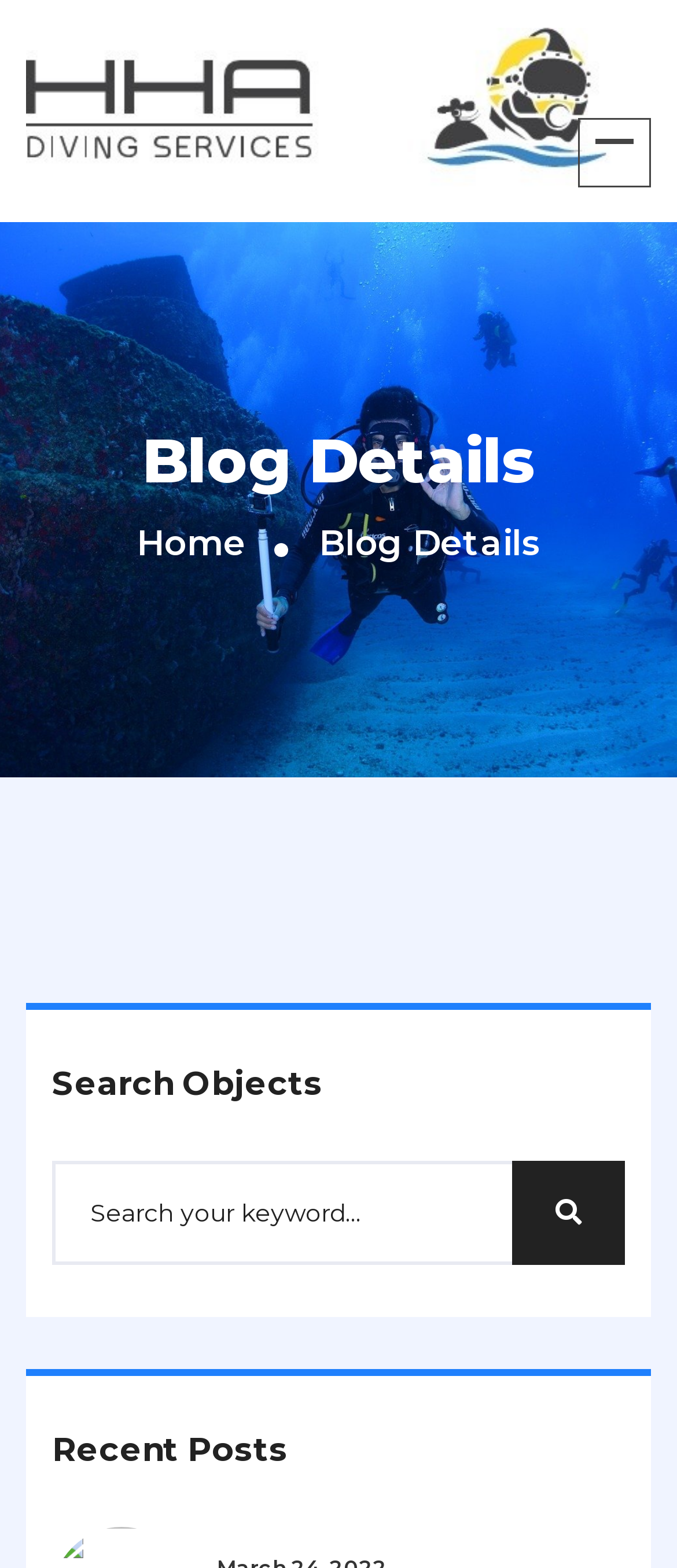Create a detailed narrative of the webpage’s visual and textual elements.

The webpage is a review page for Bitdefender Threat Reader, with a focus on H H A Diving. At the top, there are two links, one on the left and one on the right, which may be navigation links or social media links. Below these links, there is a heading titled "Blog Details" that spans the entire width of the page.

On the left side of the page, there is a navigation menu with a link to "Home". Below this menu, there is a search bar with a heading titled "Search Objects" and a textbox where users can input their keywords. The search bar is accompanied by a button with a magnifying glass icon.

At the bottom of the page, there is a heading titled "Recent Posts", which suggests that the page may contain a list of recent blog posts or articles related to Bitdefender Threat Reader. Overall, the page appears to be a review or blog page with a focus on cybersecurity and threat detection.